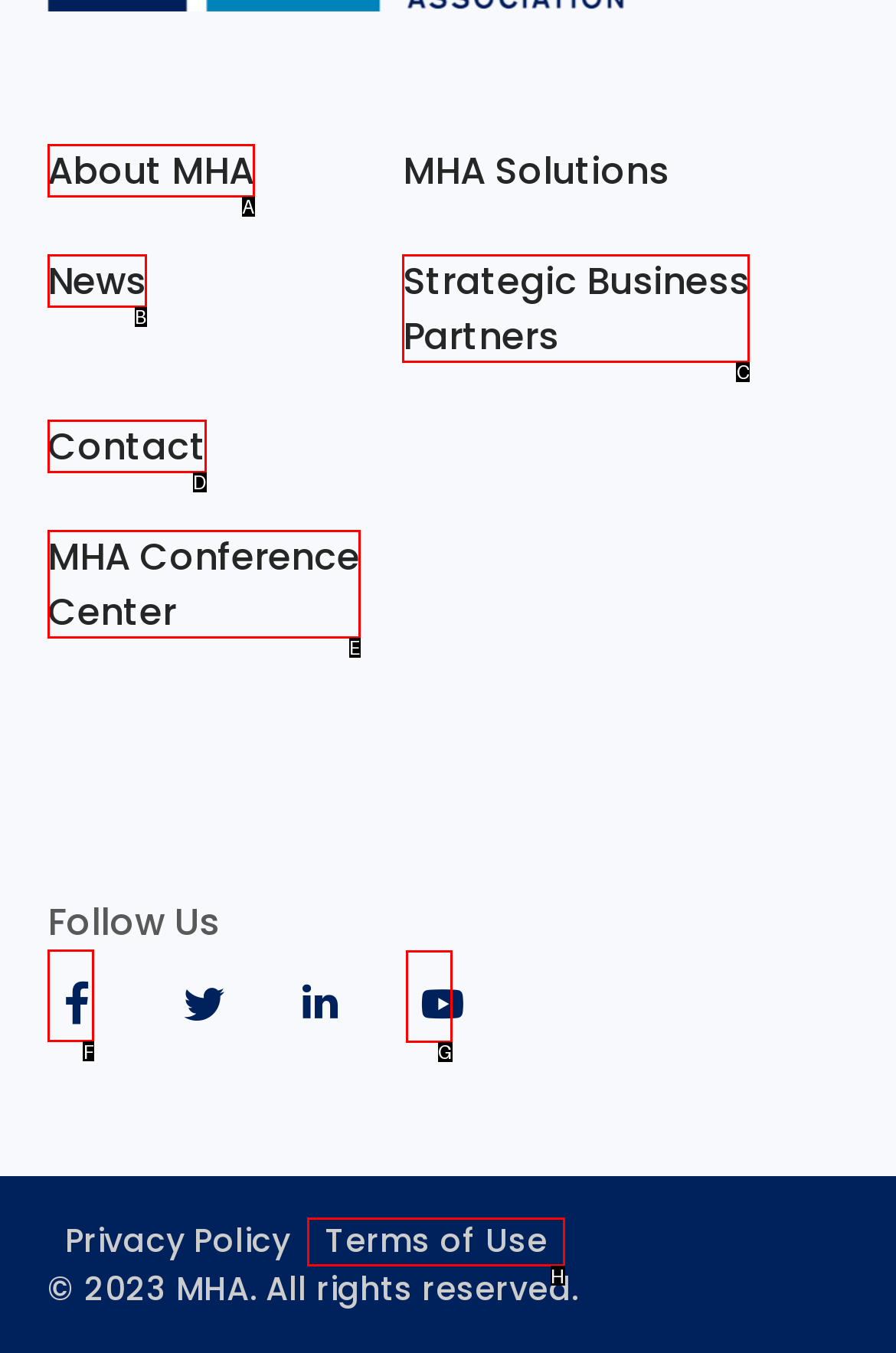Determine the HTML element to click for the instruction: View the Logitech QuickCam Pro image.
Answer with the letter corresponding to the correct choice from the provided options.

None